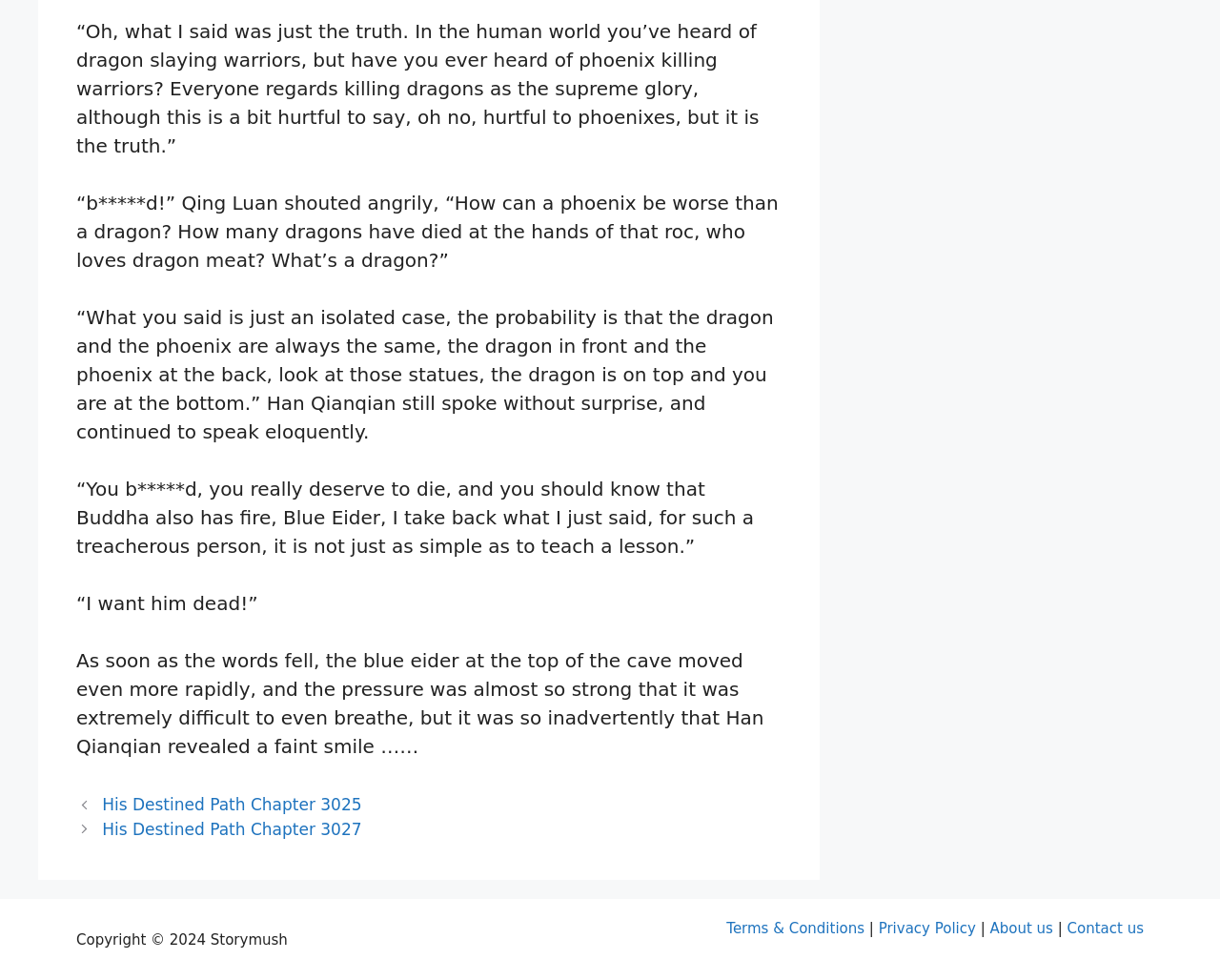Locate the UI element described as follows: "Terms & Conditions". Return the bounding box coordinates as four float numbers between 0 and 1 in the order [left, top, right, bottom].

[0.596, 0.939, 0.709, 0.957]